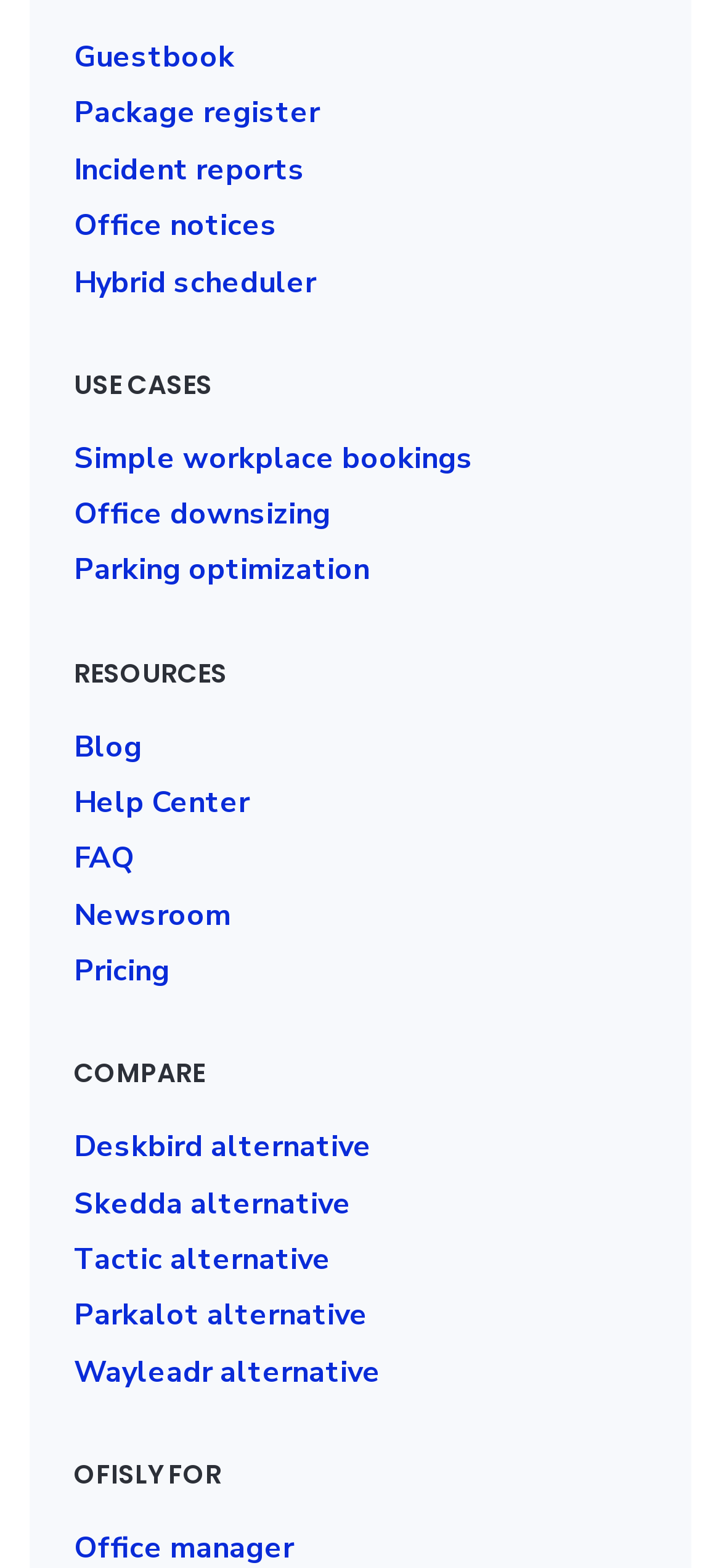Identify the bounding box coordinates of the area that should be clicked in order to complete the given instruction: "Compare with Deskbird alternative". The bounding box coordinates should be four float numbers between 0 and 1, i.e., [left, top, right, bottom].

[0.103, 0.719, 0.515, 0.745]